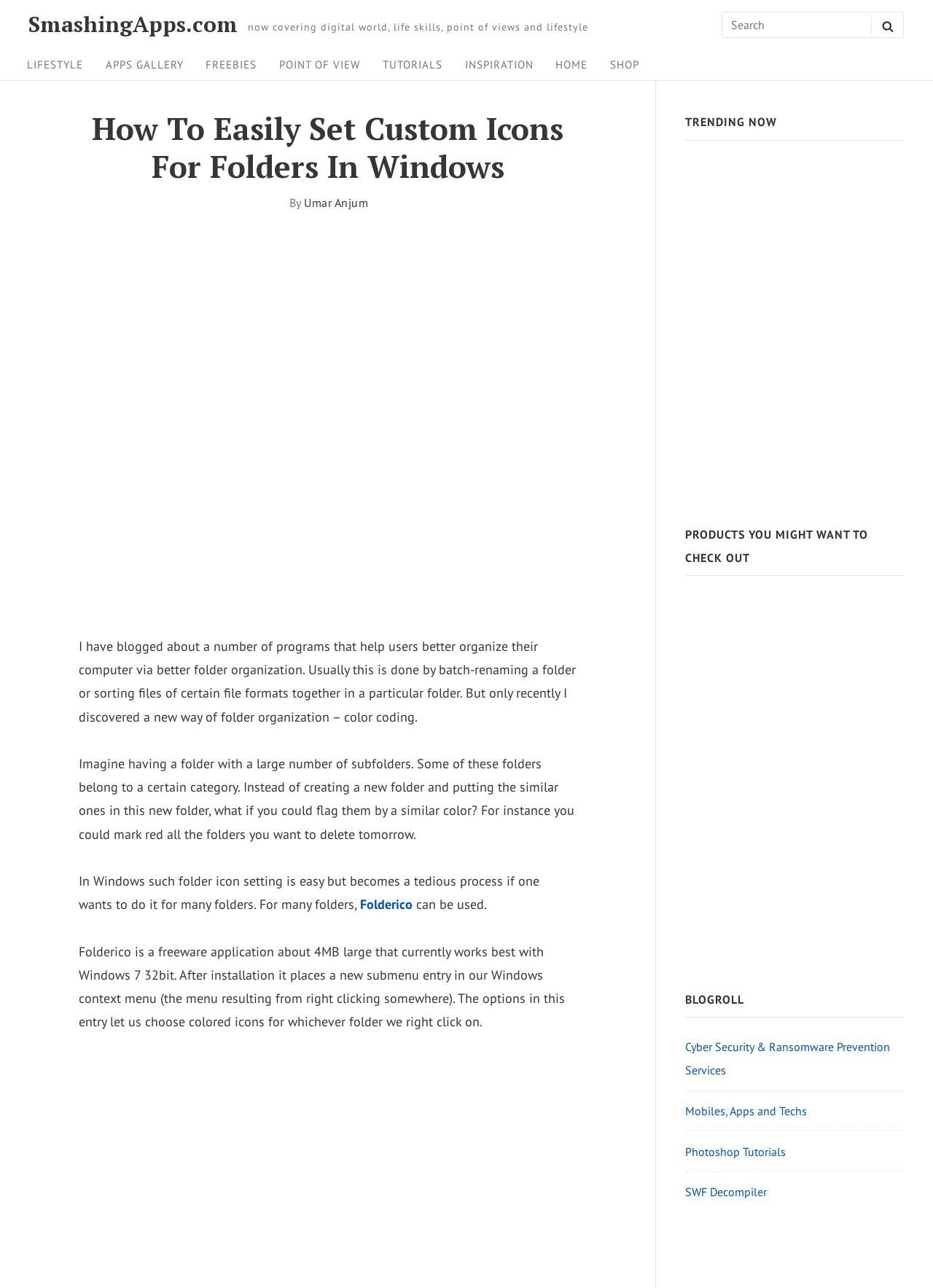Extract the bounding box for the UI element that matches this description: "Freebies".

[0.21, 0.041, 0.285, 0.06]